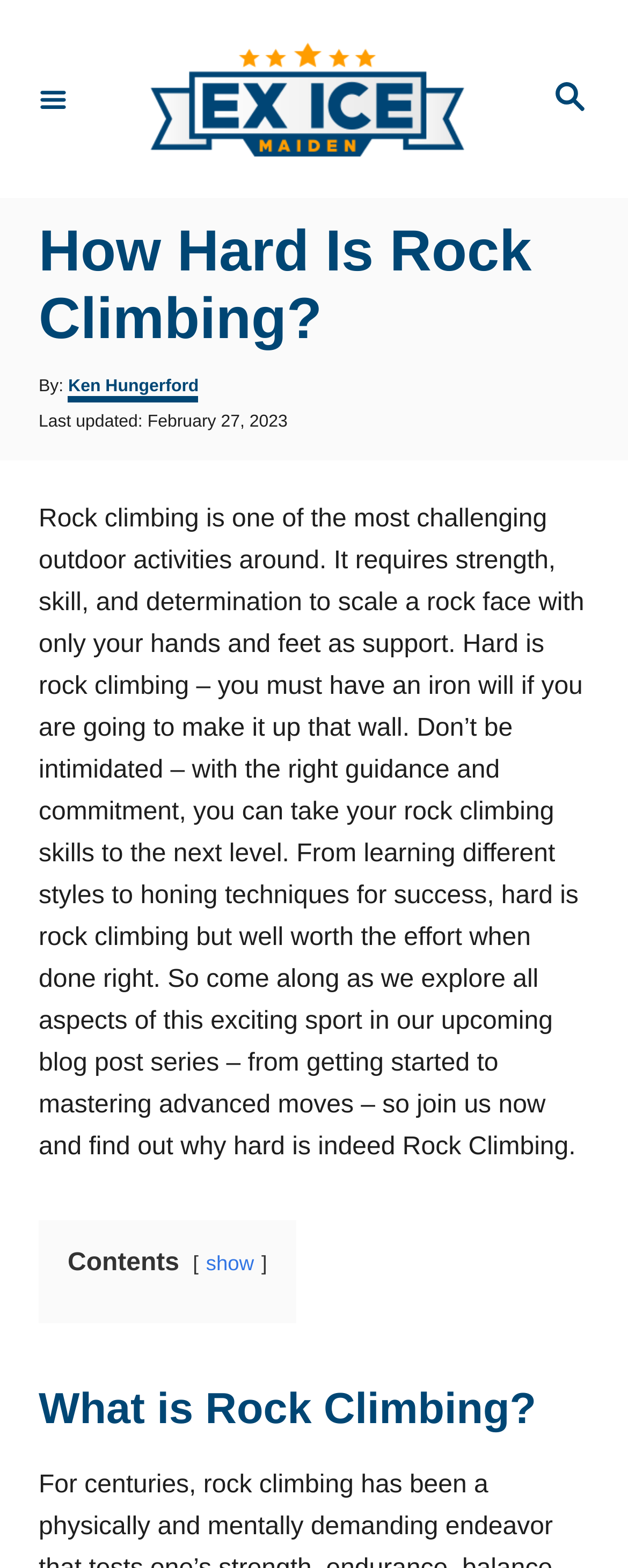Using the description: "parent_node: Search title="ExiceMaiden.com"", determine the UI element's bounding box coordinates. Ensure the coordinates are in the format of four float numbers between 0 and 1, i.e., [left, top, right, bottom].

[0.169, 0.025, 0.815, 0.102]